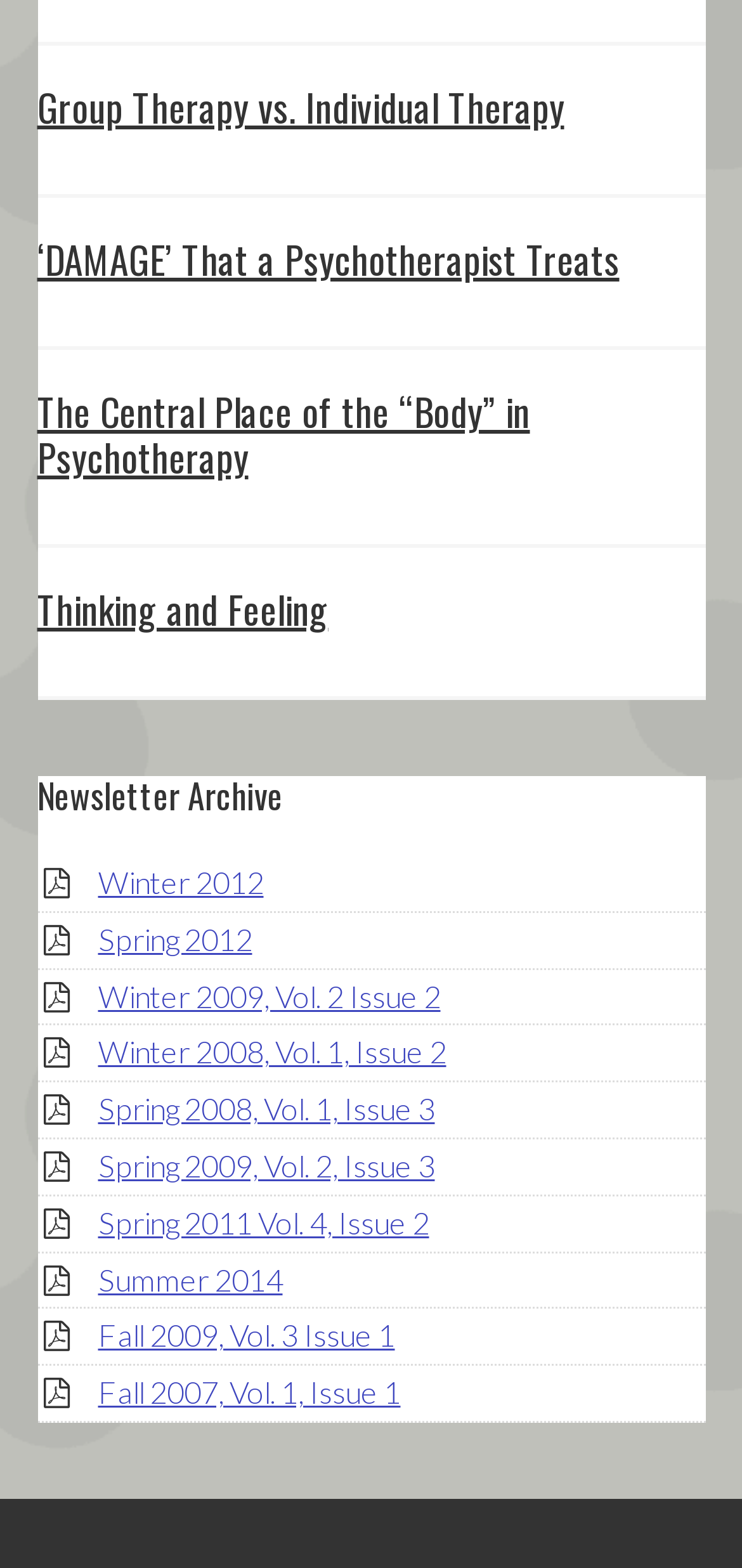What is the earliest newsletter archive listed?
Based on the image, respond with a single word or phrase.

Fall 2007, Vol. 1, Issue 1